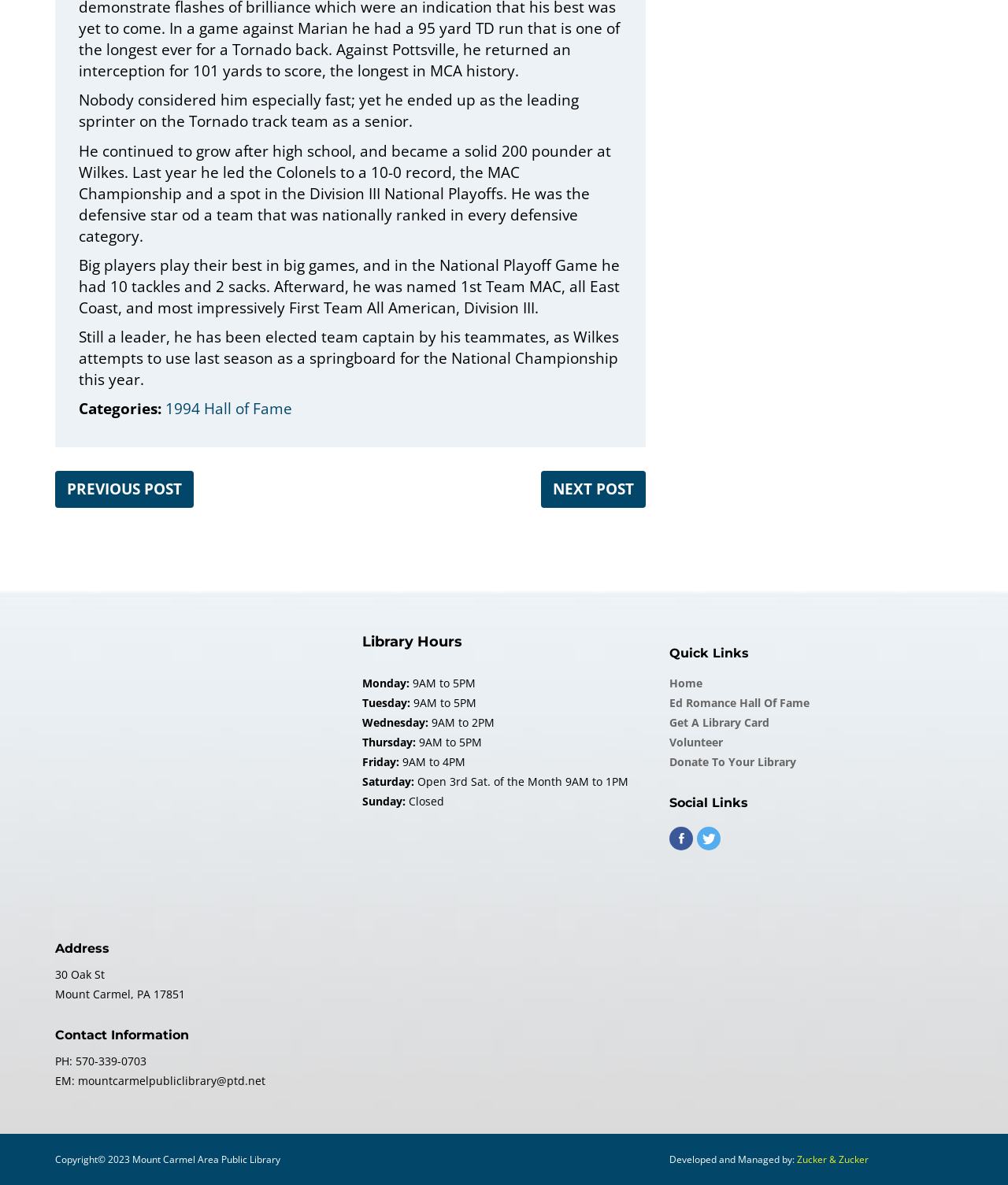Please identify the bounding box coordinates of the element I should click to complete this instruction: 'Click the 'Home' link'. The coordinates should be given as four float numbers between 0 and 1, like this: [left, top, right, bottom].

[0.664, 0.568, 0.945, 0.585]